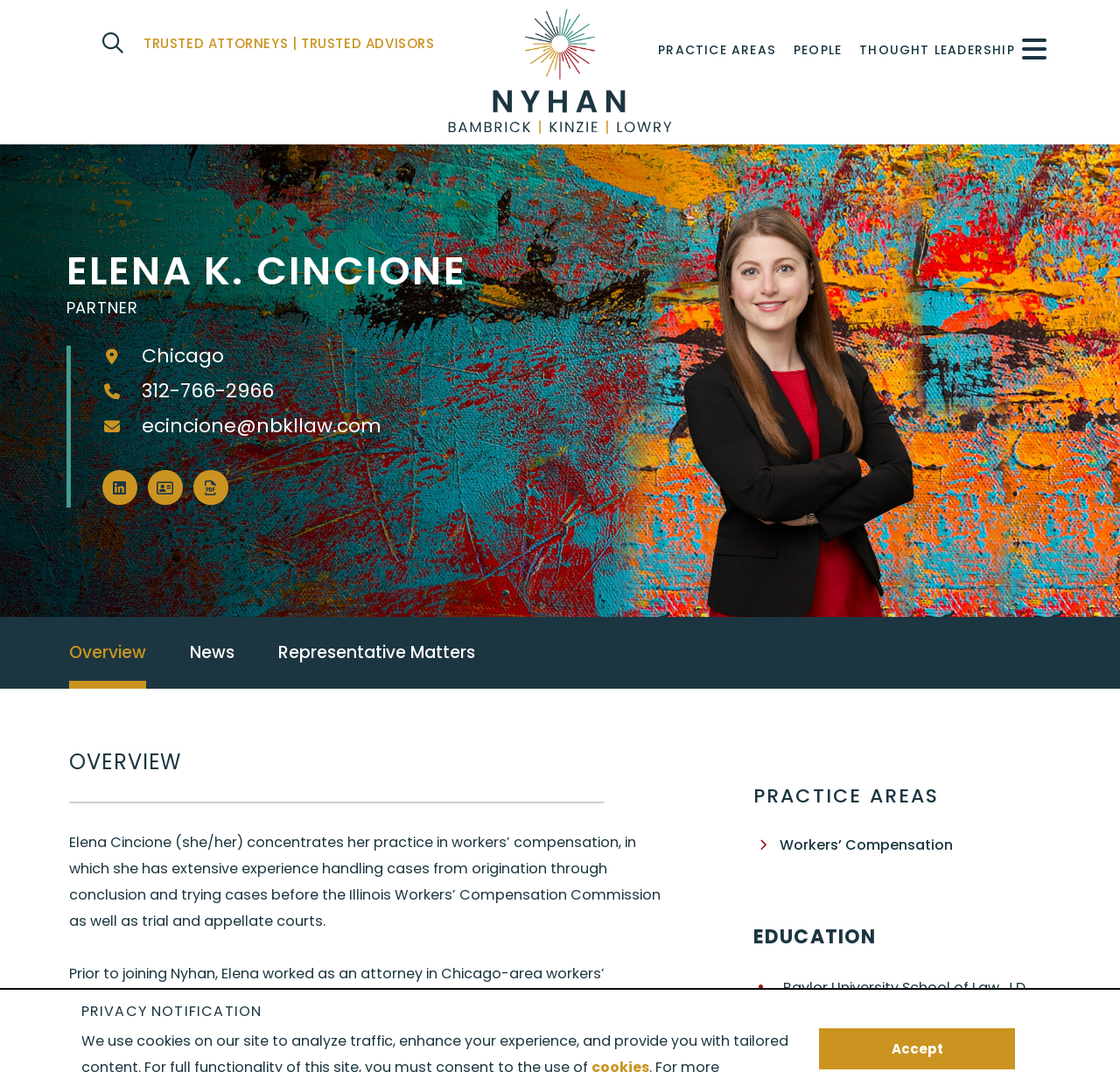Describe the webpage meticulously, covering all significant aspects.

This webpage is about Elena K. Cincione, a partner at Nyhan, Bambrick, Kinzie, & Lowry, P.C. law firm. At the top left, there is a button to open site search, and next to it, a link to the law firm's logo. The logo is accompanied by two images, one of which is an icon. 

Below the logo, there are three links: "TRUSTED ATTORNEYS | TRUSTED ADVISORS", "PRACTICE AREAS", "PEOPLE", and "THOUGHT LEADERSHIP". On the top right, there is a button to open the menu.

In the middle of the page, there is a section dedicated to Elena K. Cincione. Her name is displayed in a large font, followed by her title "PARTNER" and her location "Chicago". Her contact information, including phone number and email, is listed below. There are also links to her LinkedIn profile, VCard, and a button to print her profile as a PDF.

To the right of this section, there is a large image of Elena K. Cincione. Below her image, there are three buttons: "Overview", "News", and "Representative Matters".

The "Overview" section is divided into two parts. The first part describes Elena Cincione's practice, stating that she concentrates on workers' compensation and has extensive experience handling cases. The second part lists her practice areas, including workers' compensation, and her education, which includes a J.D. from Baylor University School of Law.

At the bottom of the page, there is a privacy notification section with an "Accept" button.